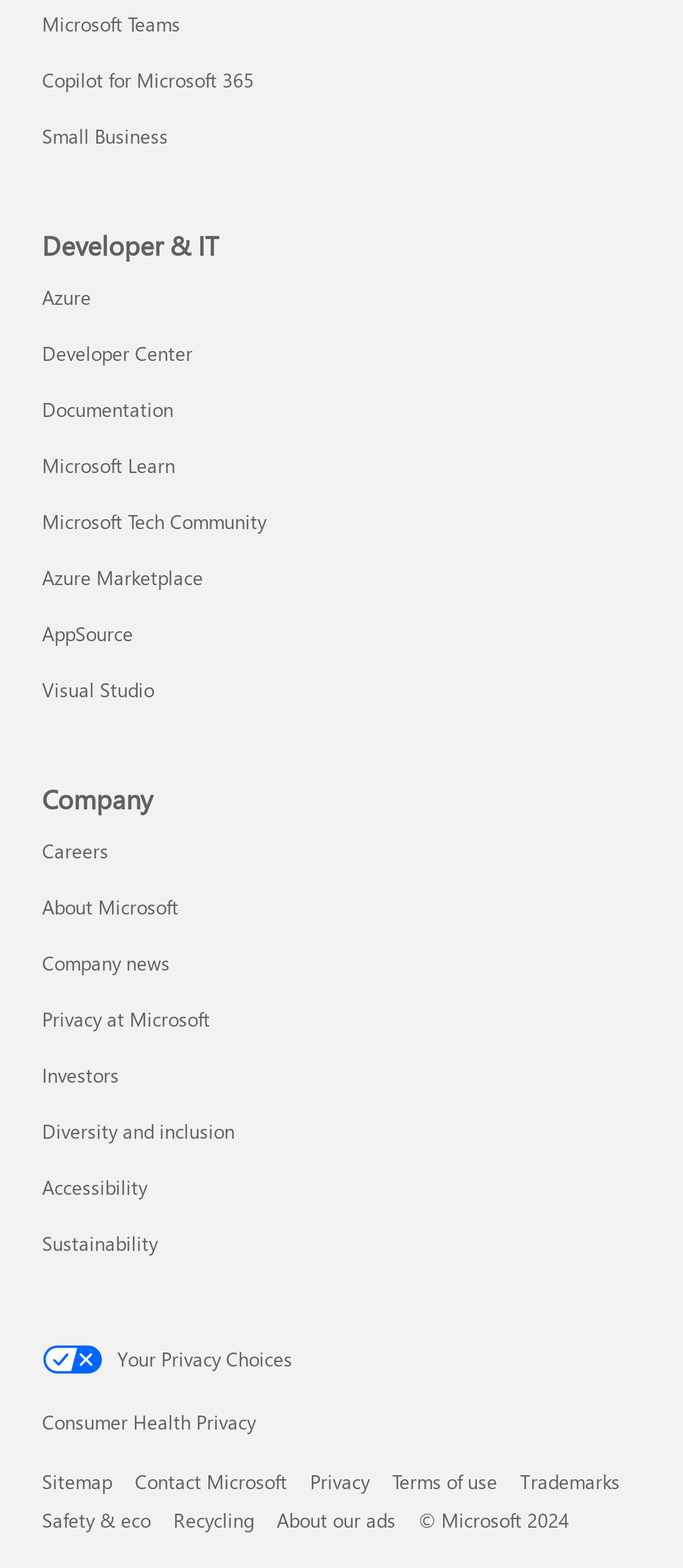Please determine the bounding box coordinates of the element's region to click for the following instruction: "Go to Microsoft Teams Business".

[0.062, 0.007, 0.264, 0.023]